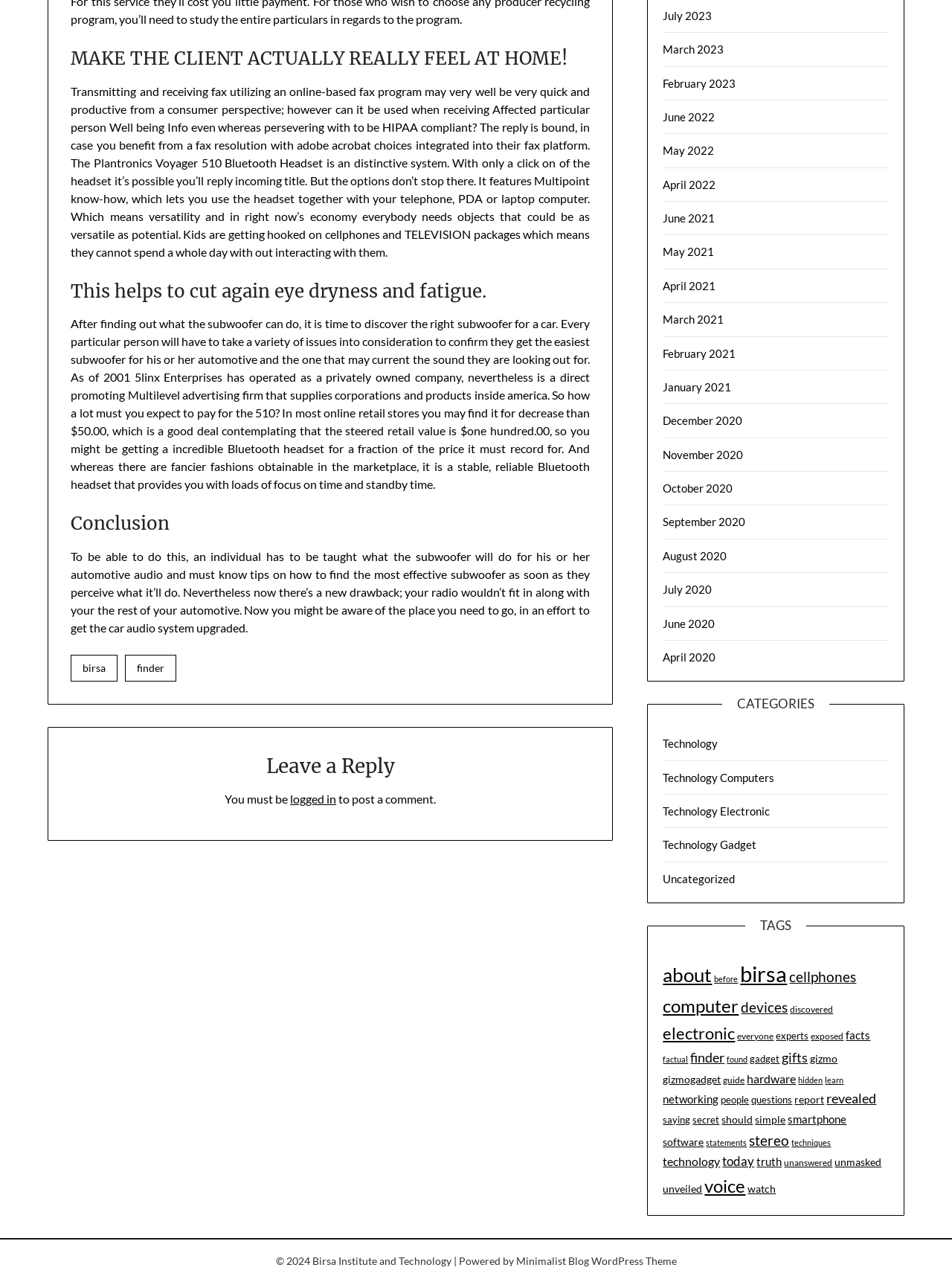Respond with a single word or phrase to the following question:
How many items are available under the 'birsa' tag?

297 items